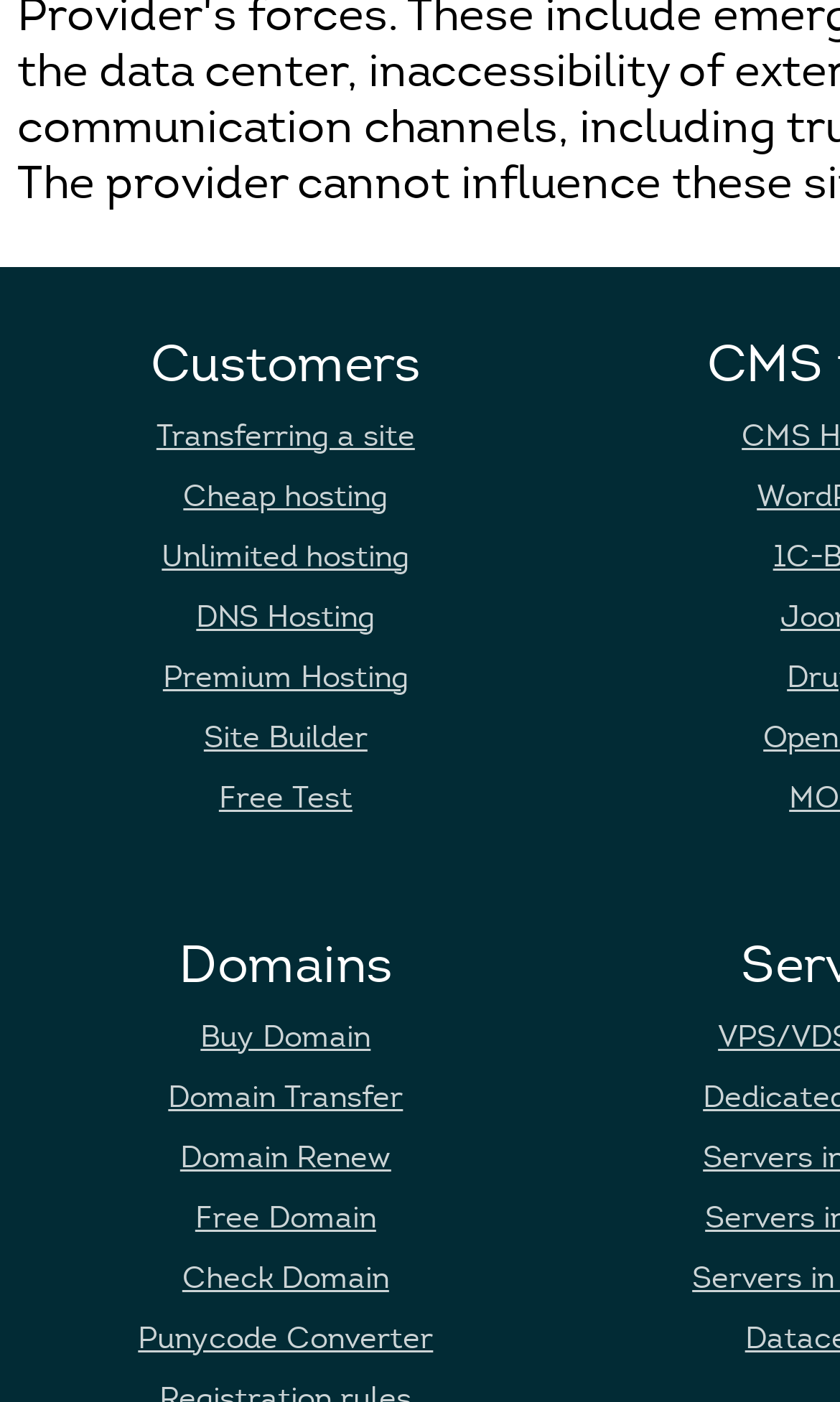Determine the bounding box coordinates of the clickable region to follow the instruction: "Try Site Builder".

[0.243, 0.513, 0.437, 0.539]